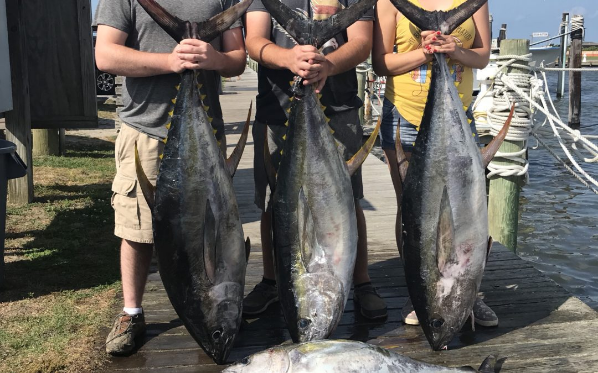Where are the anglers standing?
Using the image as a reference, answer with just one word or a short phrase.

Wooden dock